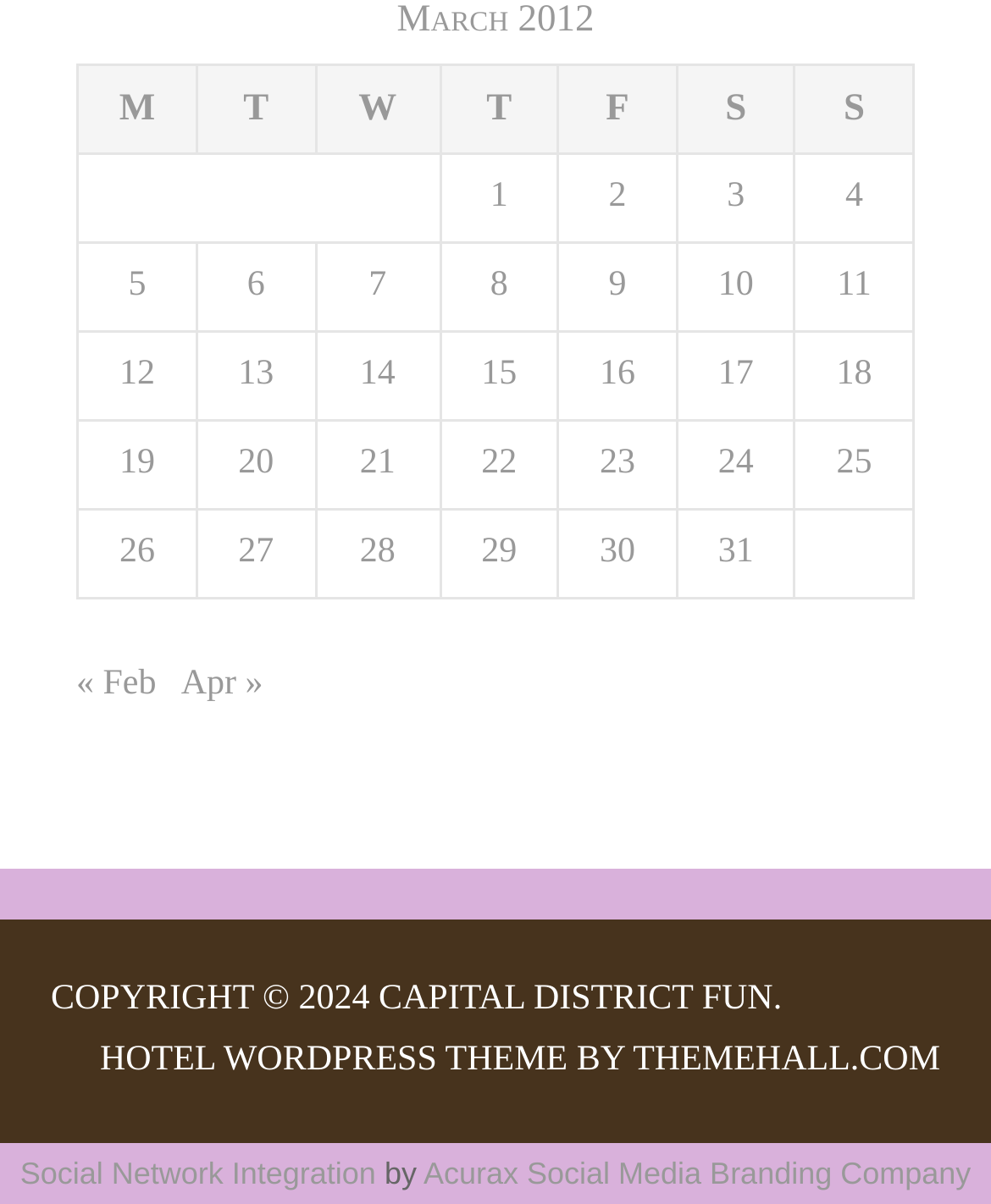Please reply with a single word or brief phrase to the question: 
What is the copyright year mentioned at the bottom of the page?

2024